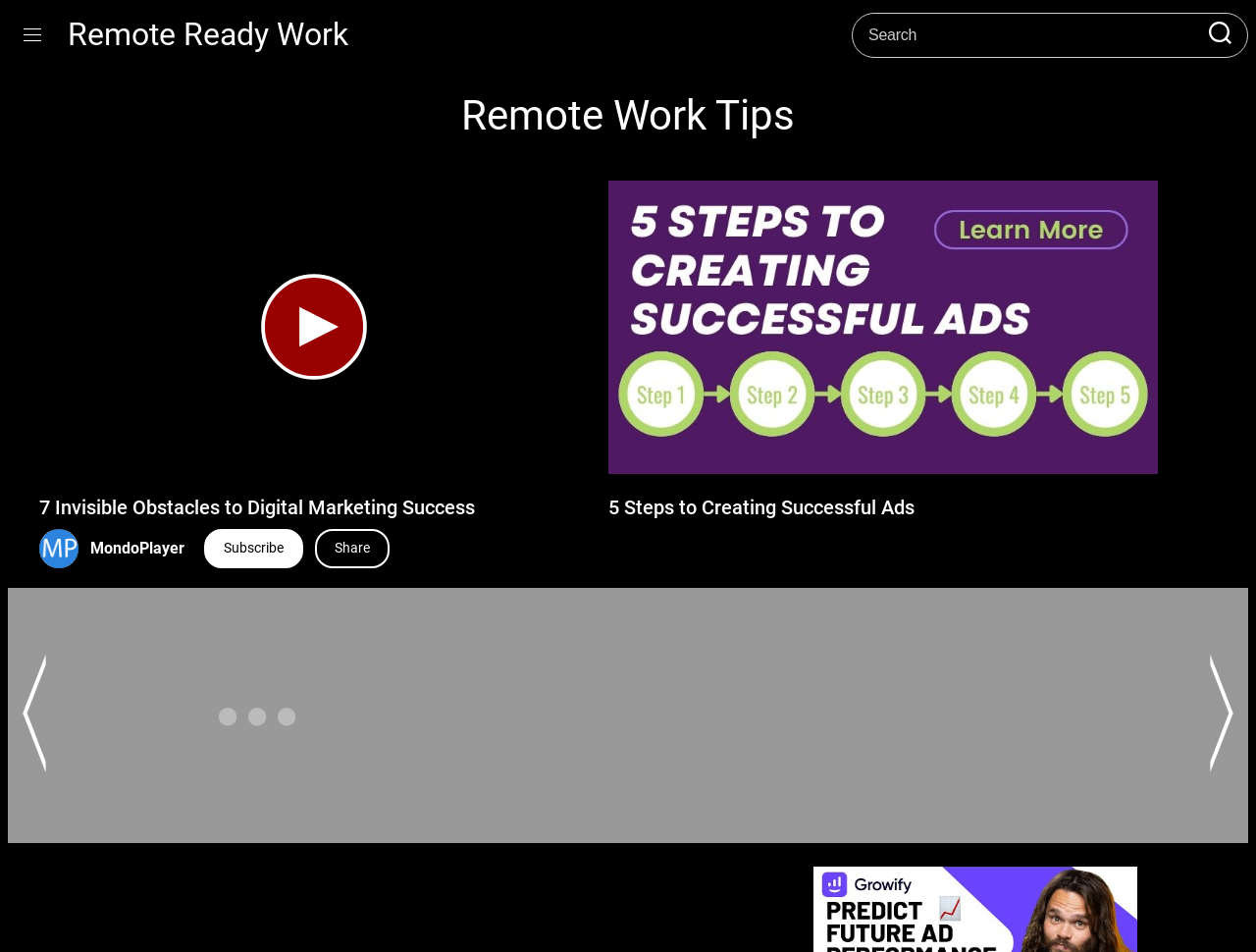Determine the bounding box coordinates of the section I need to click to execute the following instruction: "Read 5 Steps to Creating Successful Ads". Provide the coordinates as four float numbers between 0 and 1, i.e., [left, top, right, bottom].

[0.484, 0.181, 0.945, 0.506]